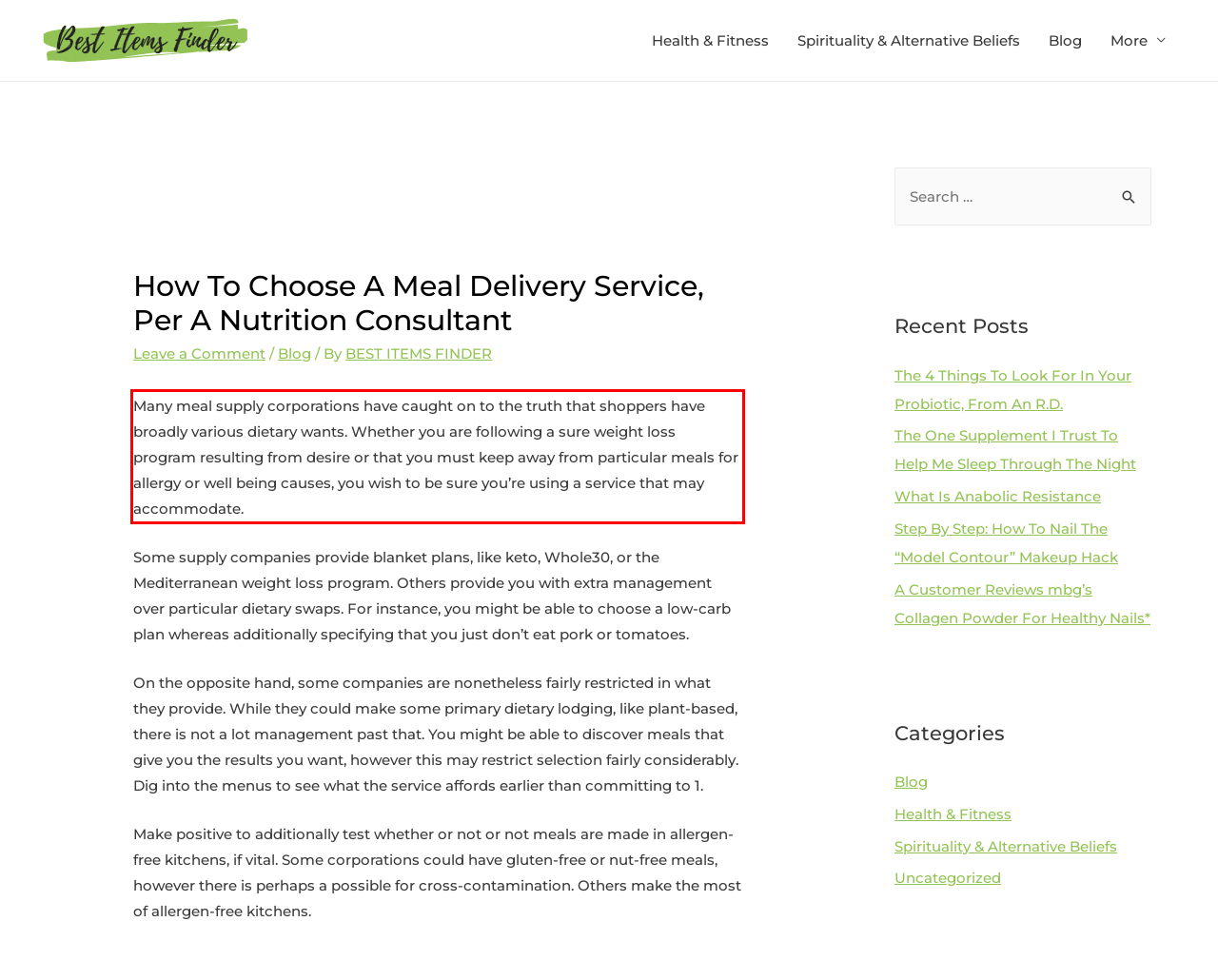Please examine the screenshot of the webpage and read the text present within the red rectangle bounding box.

Many meal supply corporations have caught on to the truth that shoppers have broadly various dietary wants. Whether you are following a sure weight loss program resulting from desire or that you must keep away from particular meals for allergy or well being causes, you wish to be sure you’re using a service that may accommodate.